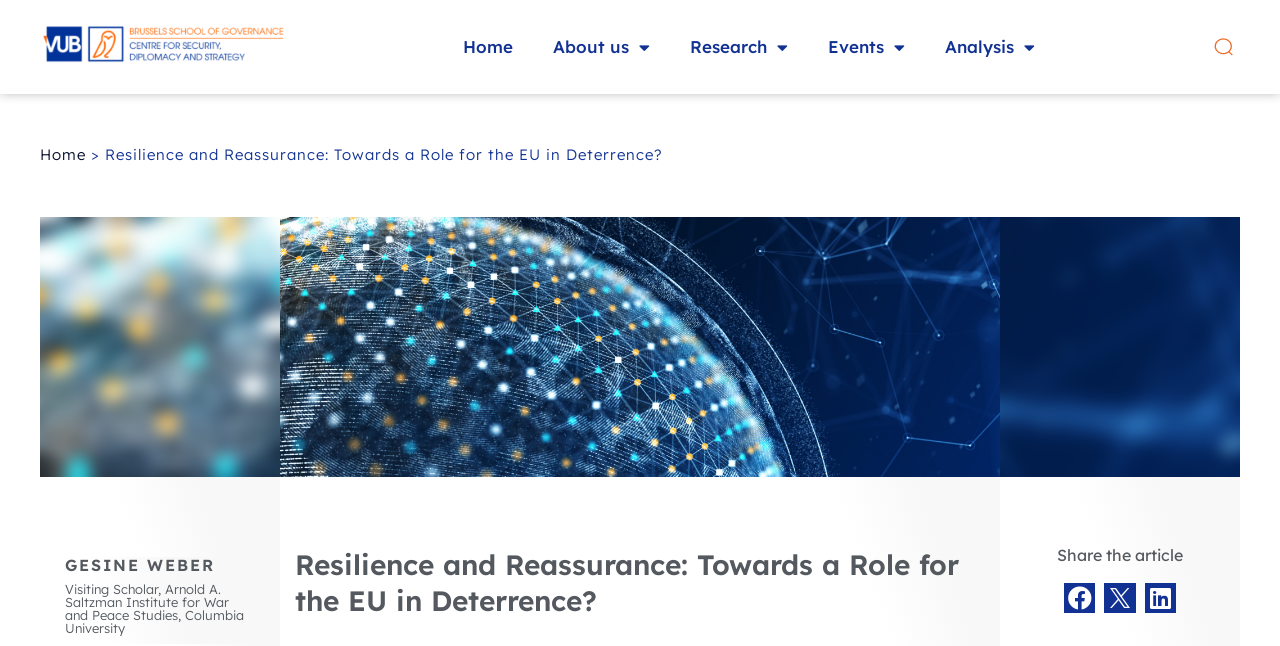Please determine the bounding box coordinates of the element's region to click in order to carry out the following instruction: "Share the article on Facebook". The coordinates should be four float numbers between 0 and 1, i.e., [left, top, right, bottom].

[0.831, 0.902, 0.856, 0.949]